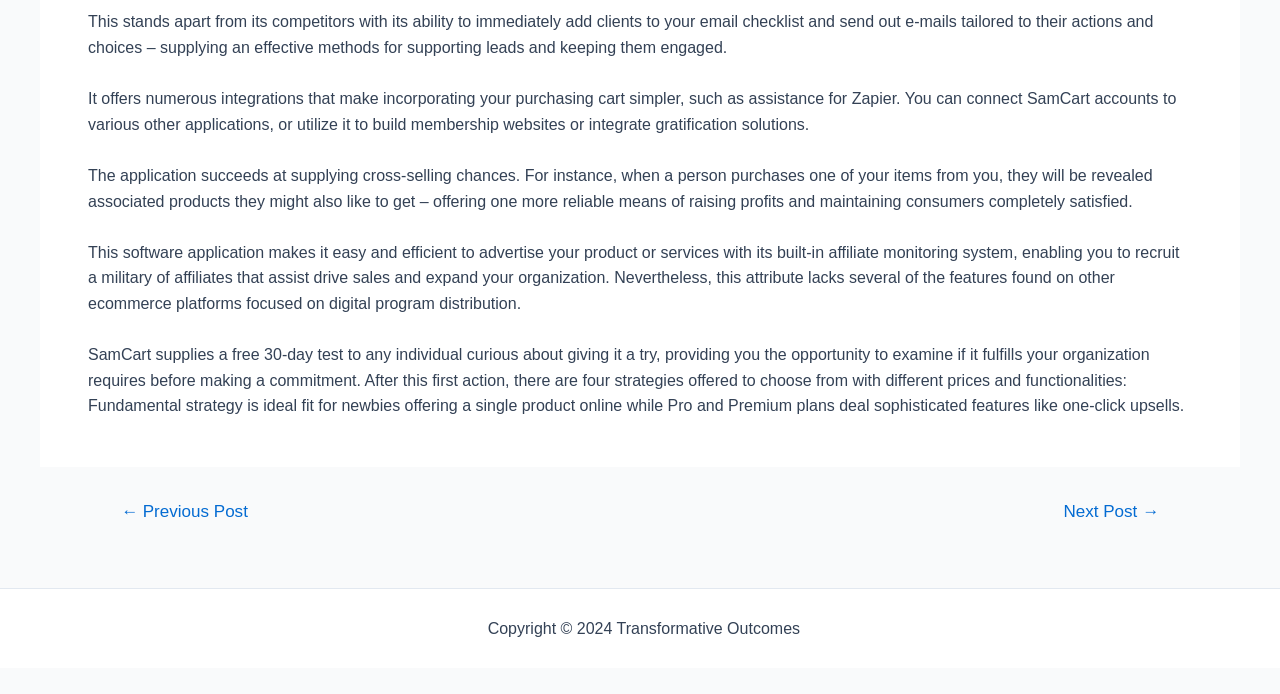What is the name of the company mentioned in the footer?
Use the screenshot to answer the question with a single word or phrase.

Transformative Outcomes